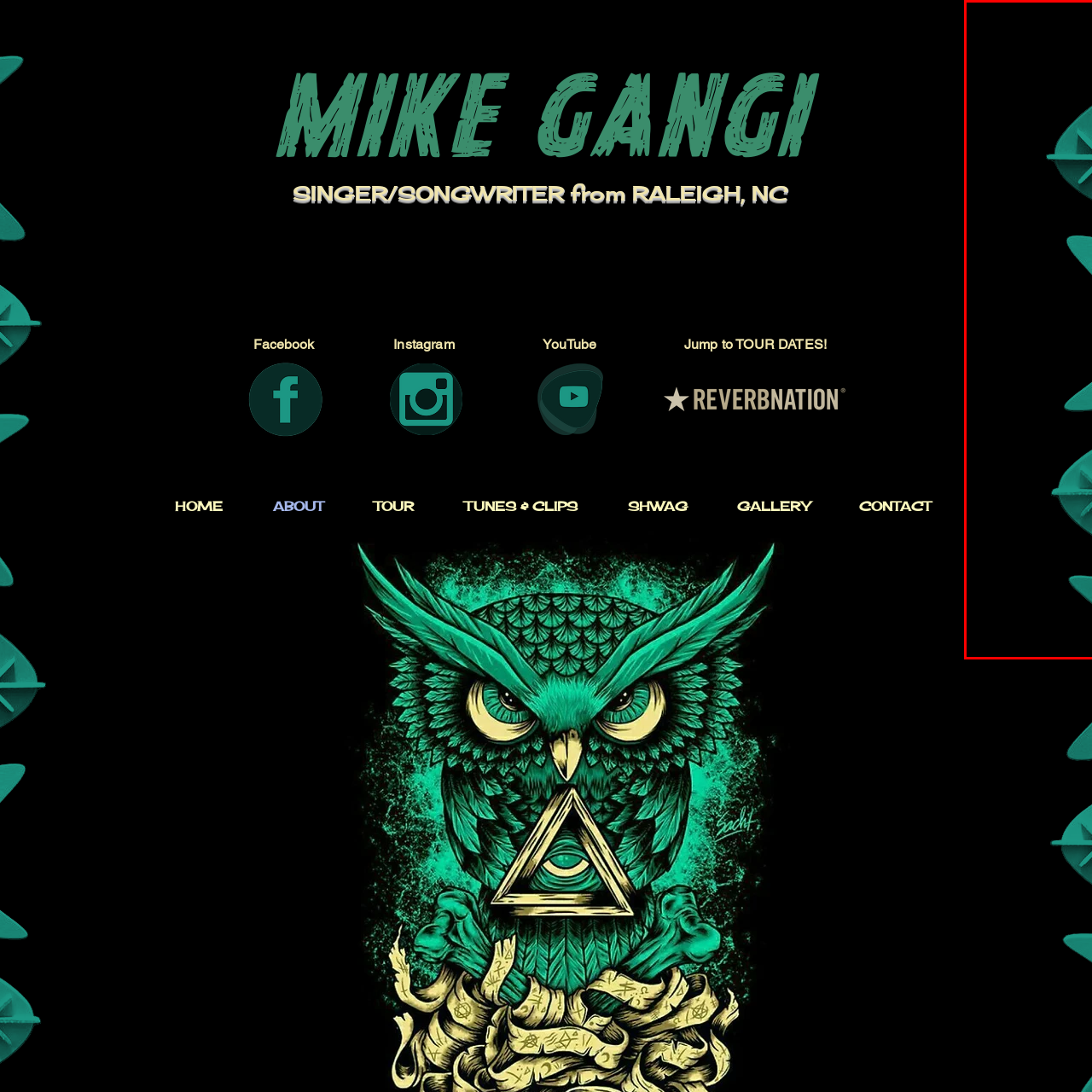Explain in detail what is happening within the highlighted red bounding box in the image.

This image features a striking vertical arrangement of artistic elements, predominantly in a vibrant teal color. The design consists of a series of curved shapes resembling stylized fish or celestial bodies, each adorned with intersecting linear designs that evoke a sense of movement and energy. The background is split between a bold black section and a lighter area, which enhances the visual contrast and adds a graphic quality to the composition. This artistic motif creates an eye-catching centerpiece that could symbolize creativity and inspiration, fitting within a musical or artistic context. The overall aesthetic is modern and playful, drawing the viewer’s eye to its dynamic shapes and colors.